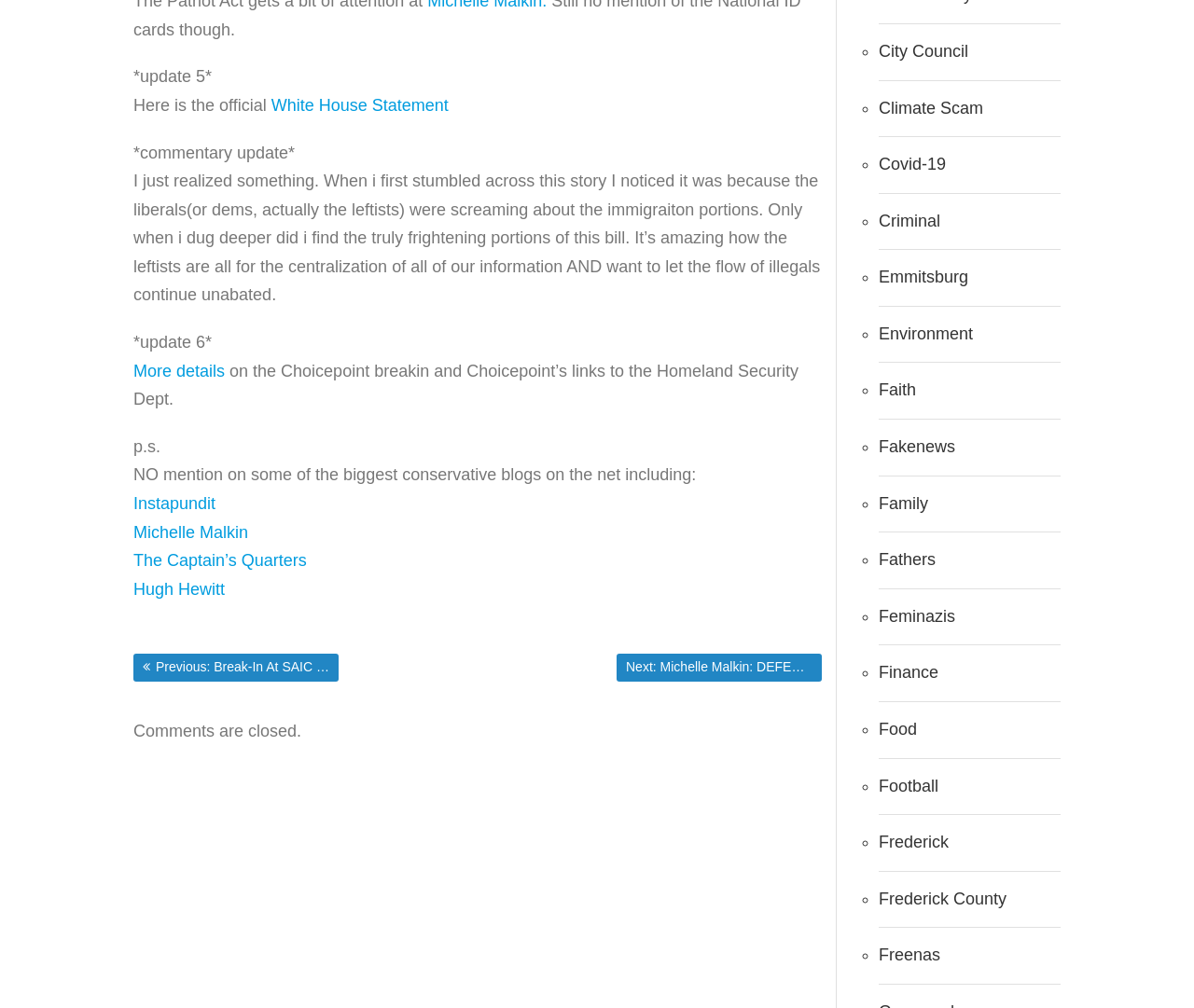Please find the bounding box for the following UI element description. Provide the coordinates in (top-left x, top-left y, bottom-right x, bottom-right y) format, with values between 0 and 1: The Captain’s Quarters

[0.112, 0.547, 0.257, 0.565]